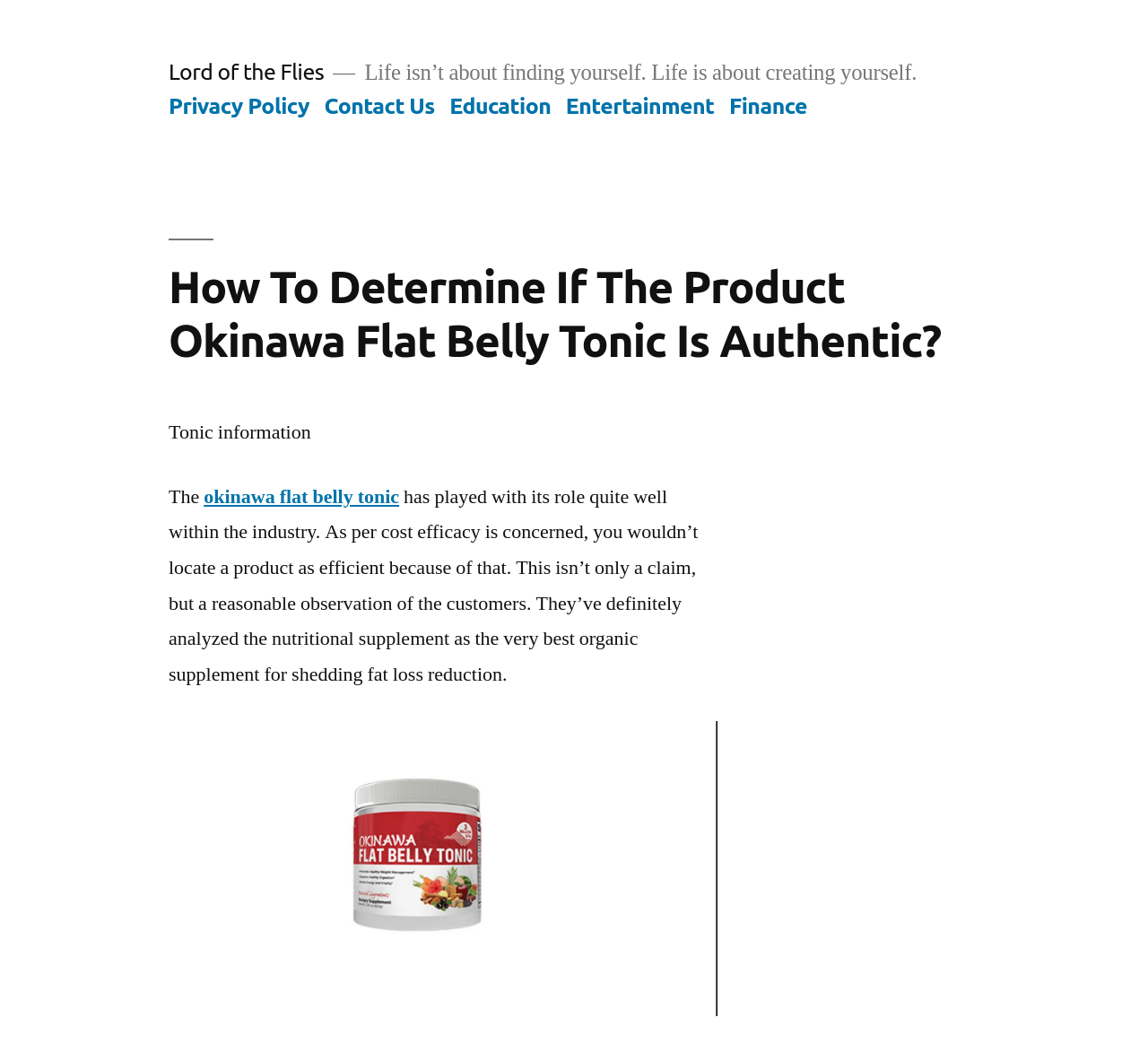Please give a short response to the question using one word or a phrase:
What is the category of the link 'Education'?

Top Menu